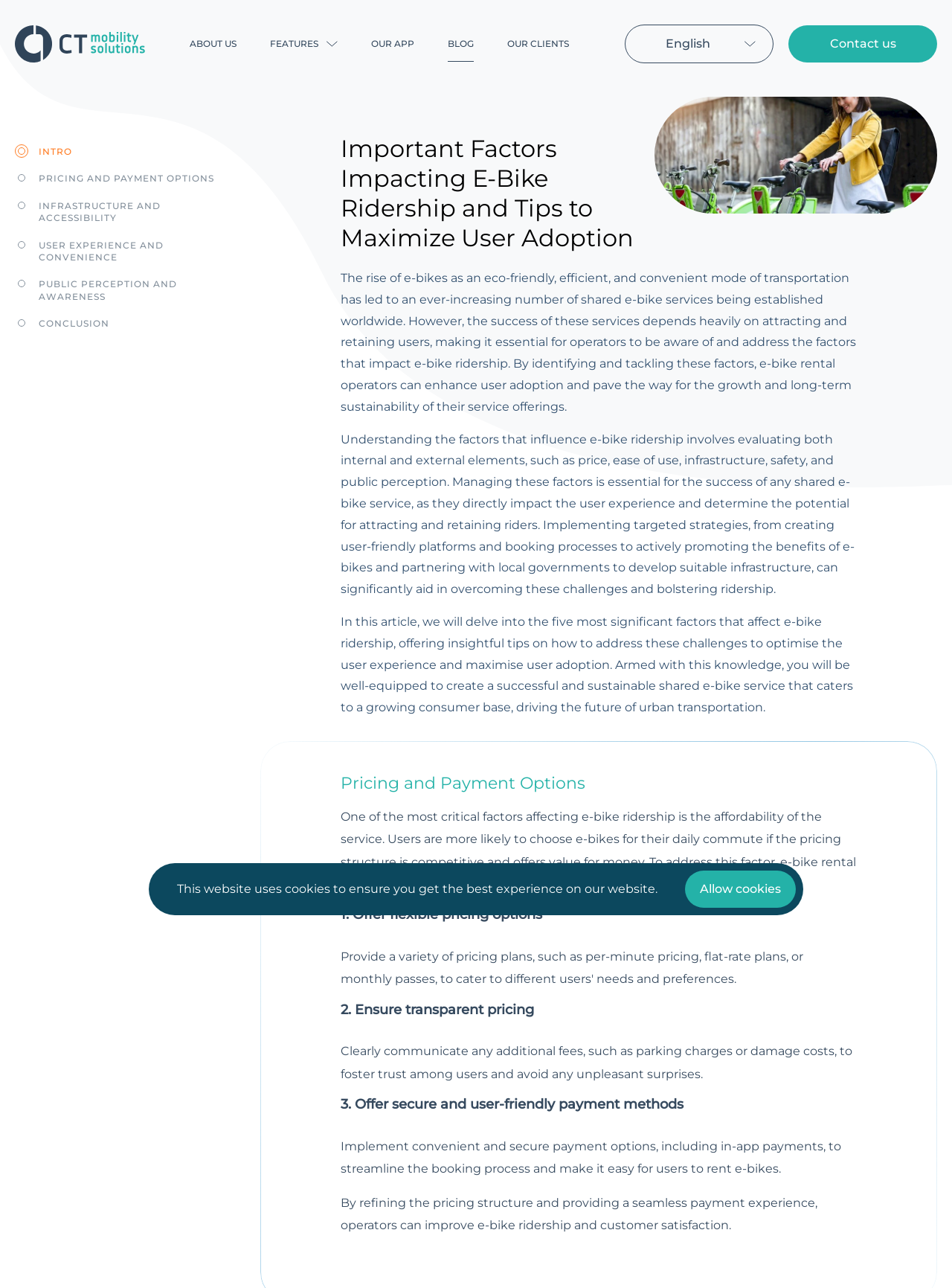Pinpoint the bounding box coordinates of the clickable element to carry out the following instruction: "Click the BLOG link."

[0.47, 0.014, 0.498, 0.054]